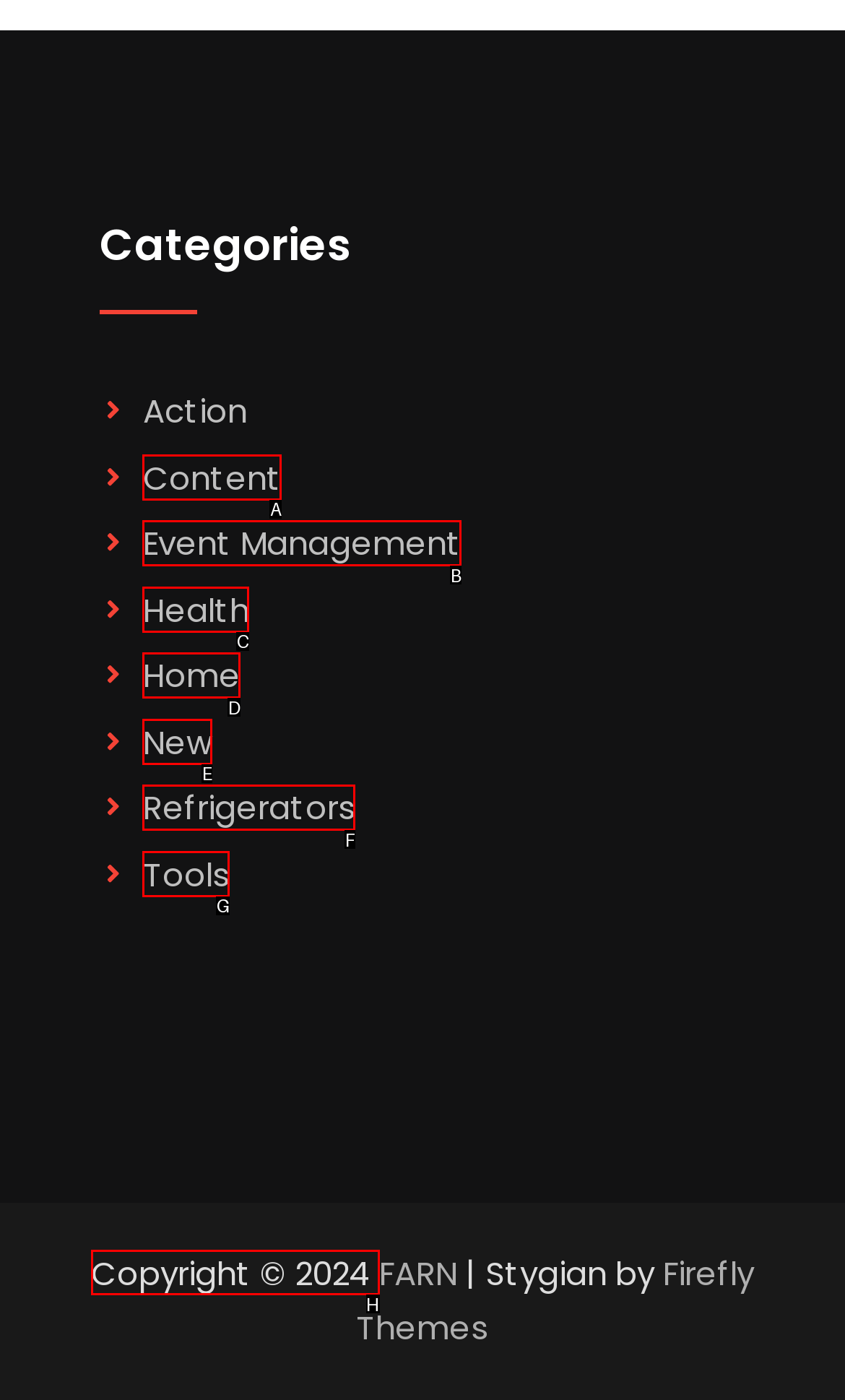Tell me which one HTML element I should click to complete the following task: Check the 'Copyright' information Answer with the option's letter from the given choices directly.

H